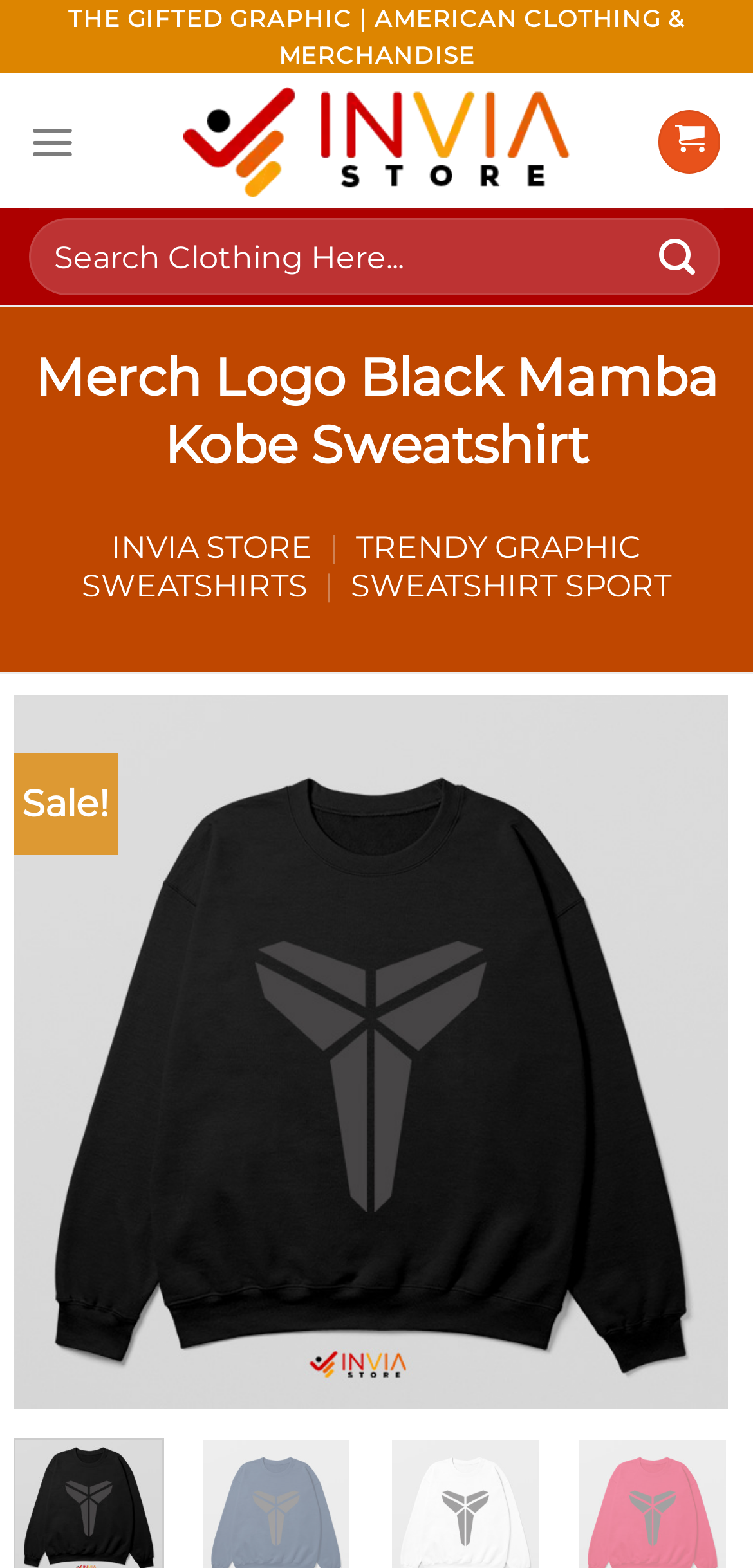What is the name of the sweatshirt?
Refer to the image and give a detailed answer to the query.

I found the answer by looking at the heading element on the webpage, which says 'Merch Logo Black Mamba Kobe Sweatshirt'.